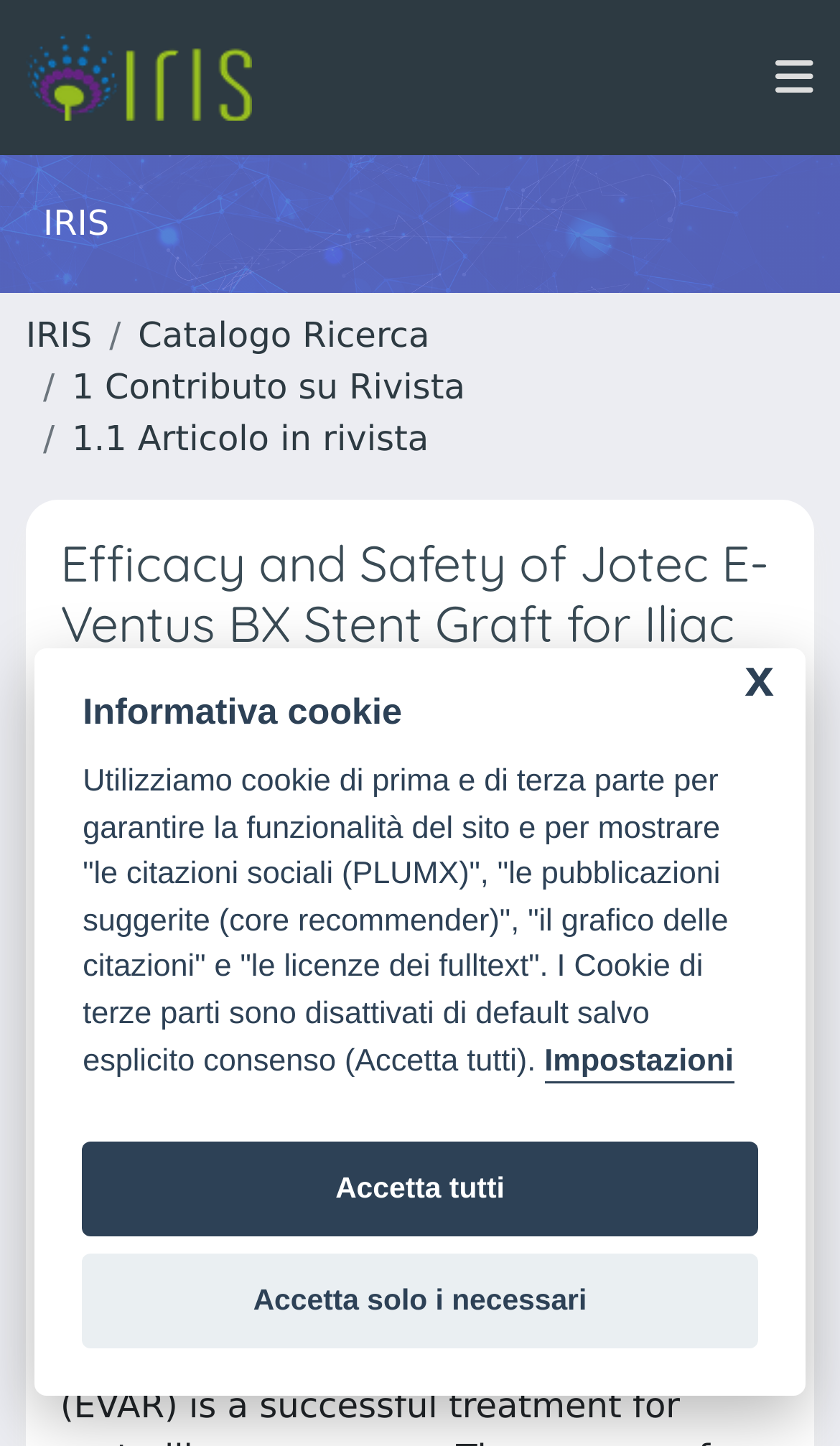How many links are in the breadcrumb navigation?
Carefully examine the image and provide a detailed answer to the question.

I found the answer by looking at the breadcrumb navigation section. There are four links in the breadcrumb navigation: 'IRIS', 'Catalogo Ricerca', '1 Contributo su Rivista', and '1.1 Articolo in rivista'.